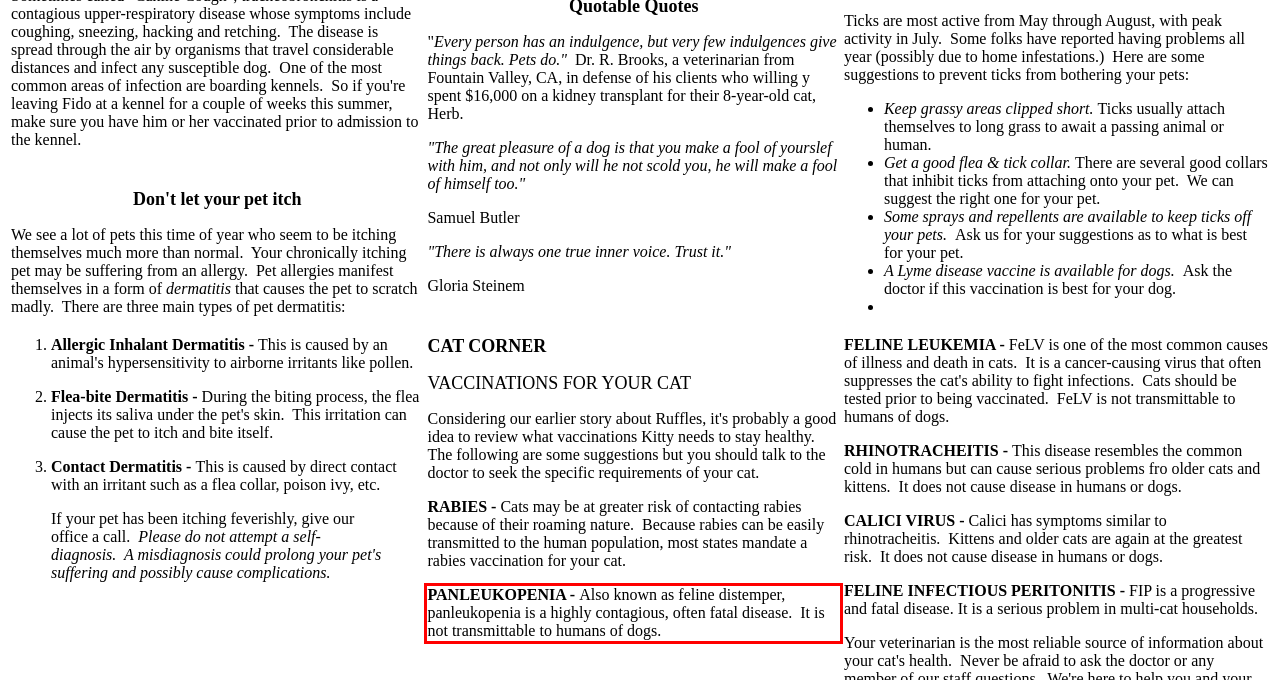Please use OCR to extract the text content from the red bounding box in the provided webpage screenshot.

PANLEUKOPENIA - Also known as feline distemper, panleukopenia is a highly contagious, often fatal disease. It is not transmittable to humans of dogs.